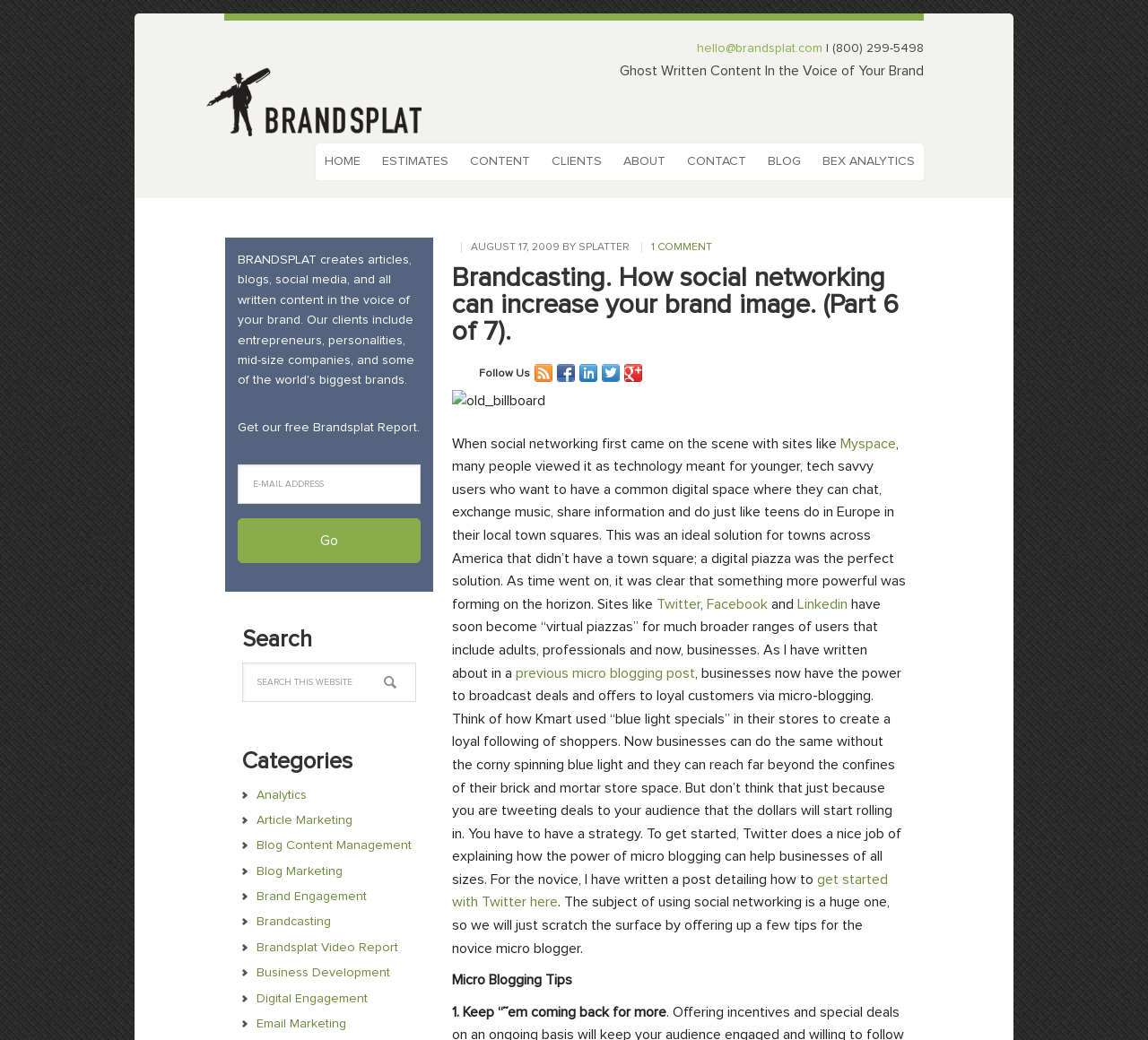Can you determine the main header of this webpage?

Brandcasting. How social networking can increase your brand image. (Part 6 of 7).